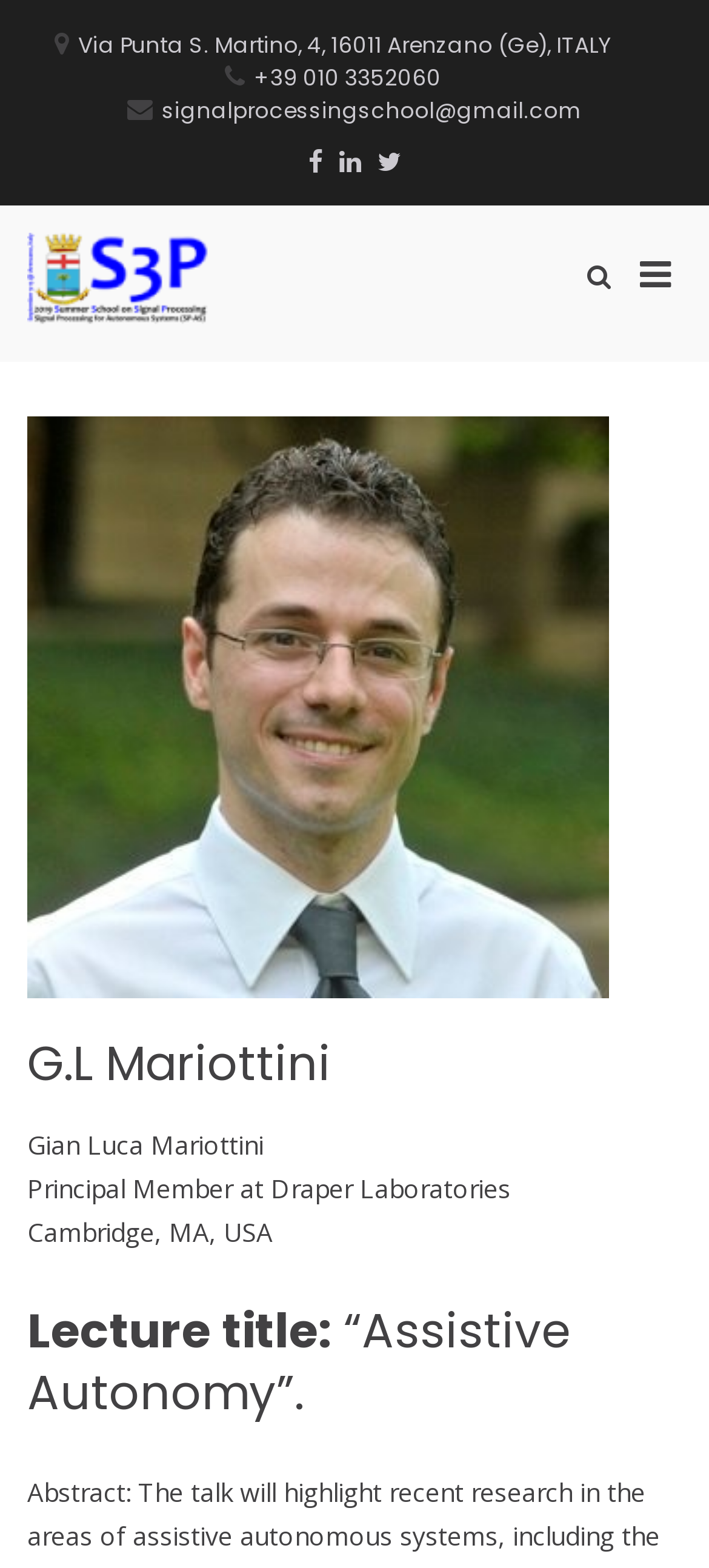Find the bounding box coordinates for the UI element that matches this description: "Primary Menu for Mobile".

[0.887, 0.159, 0.962, 0.191]